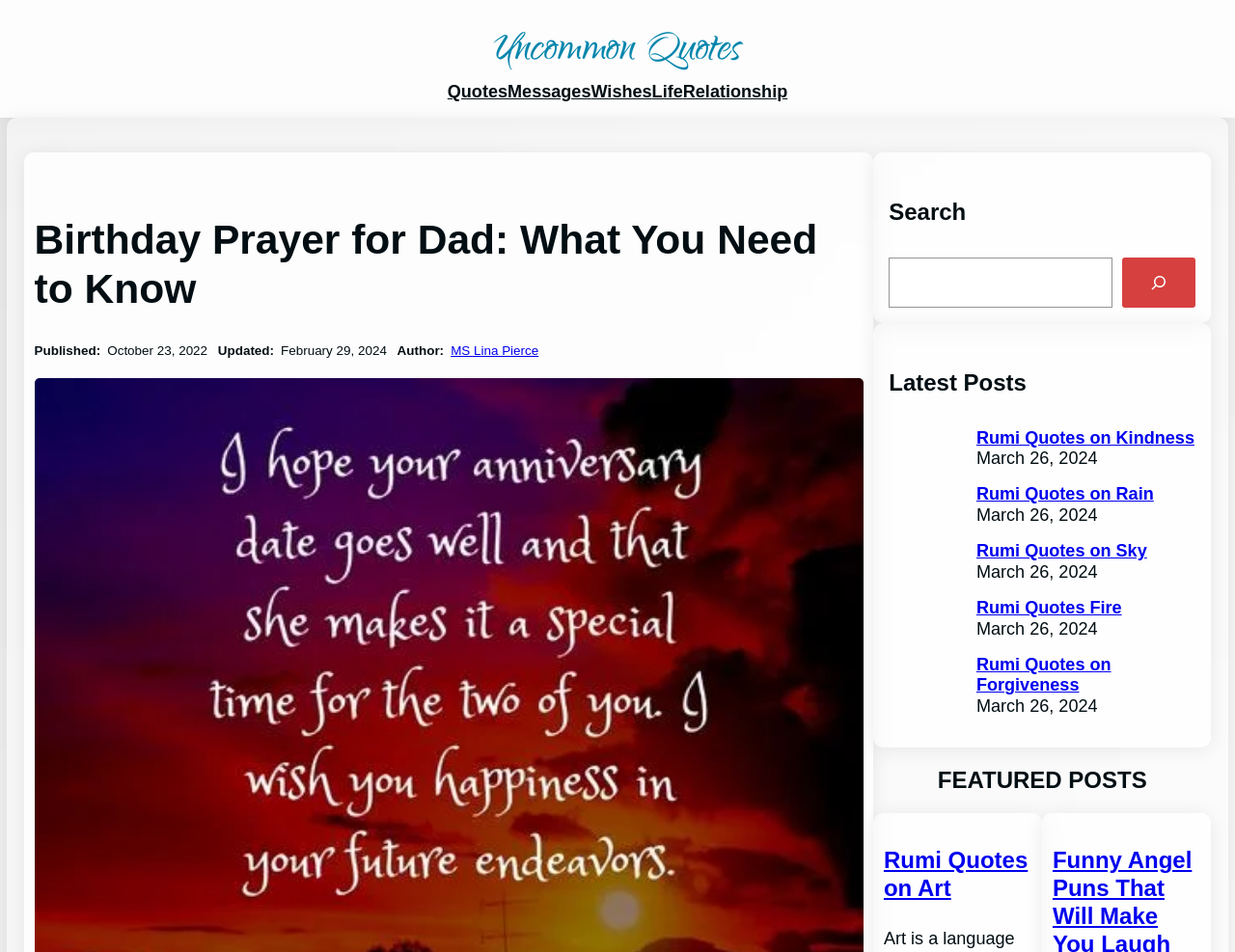Given the element description: "MS Lina Pierce", predict the bounding box coordinates of this UI element. The coordinates must be four float numbers between 0 and 1, given as [left, top, right, bottom].

[0.365, 0.36, 0.436, 0.375]